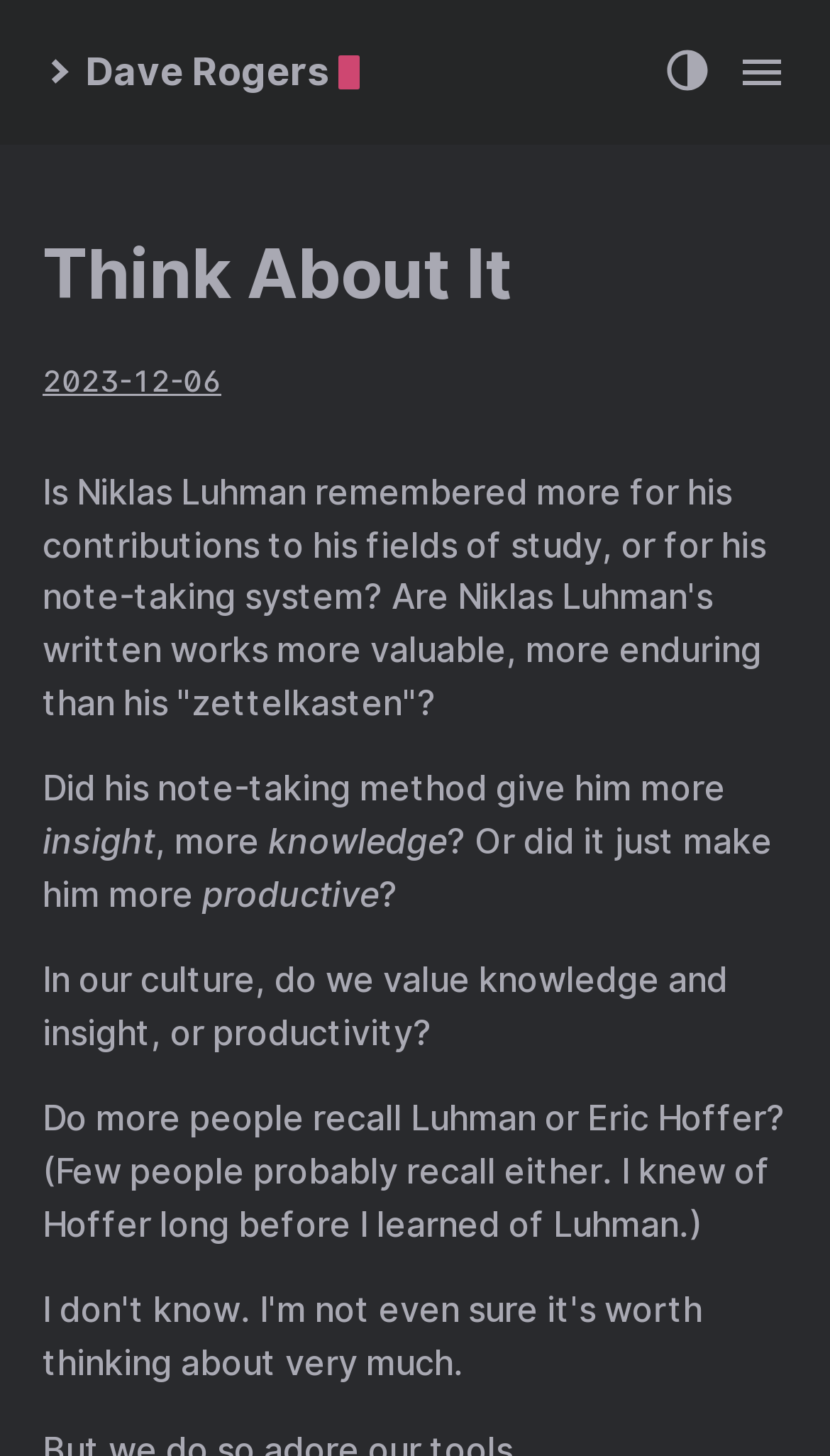Determine the bounding box for the UI element described here: "Dave Rogers".

[0.051, 0.029, 0.434, 0.07]